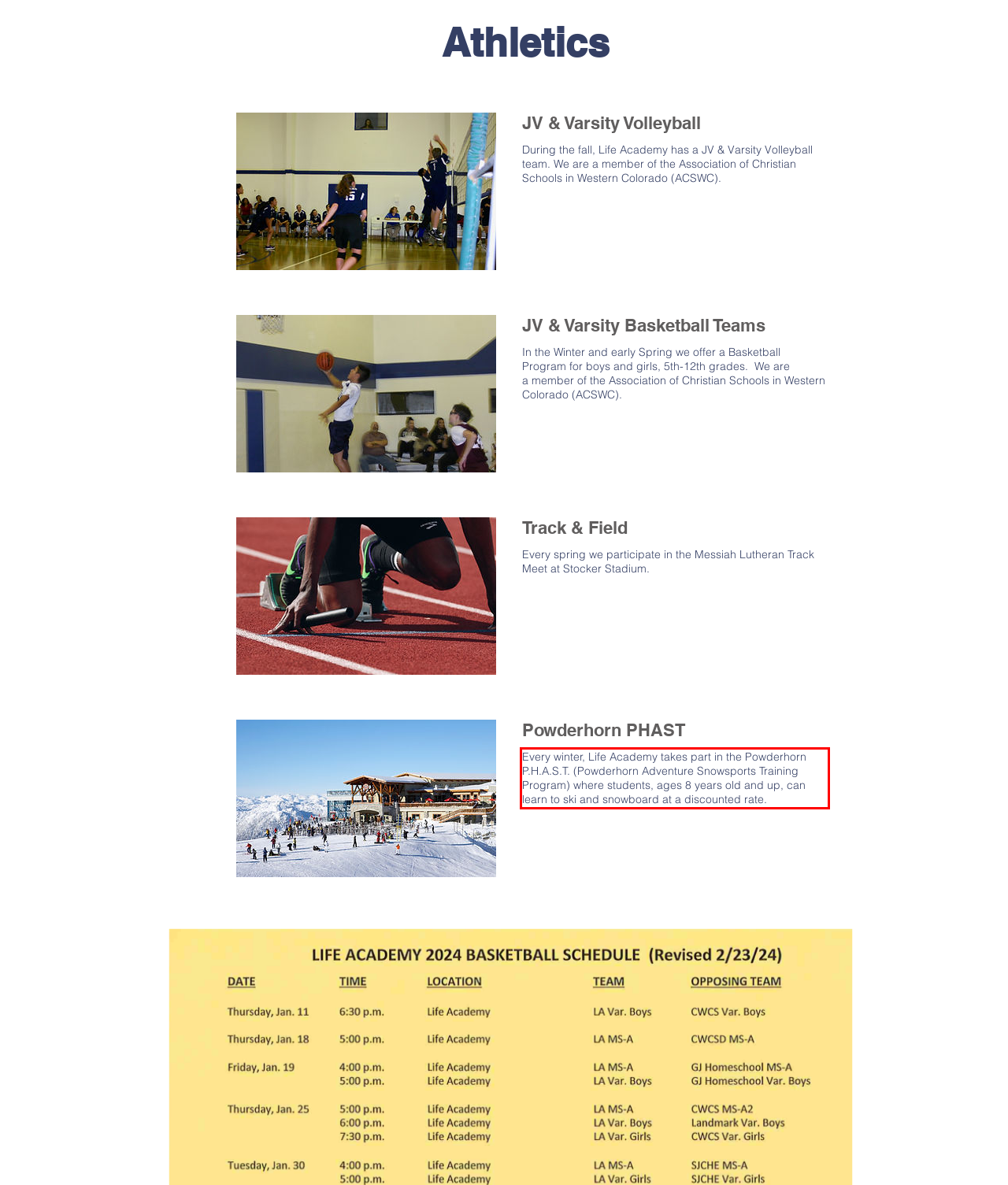By examining the provided screenshot of a webpage, recognize the text within the red bounding box and generate its text content.

Every winter, Life Academy takes part in the Powderhorn P.H.A.S.T. (Powderhorn Adventure Snowsports Training Program) where students, ages 8 years old and up, can learn to ski and snowboard at a discounted rate.